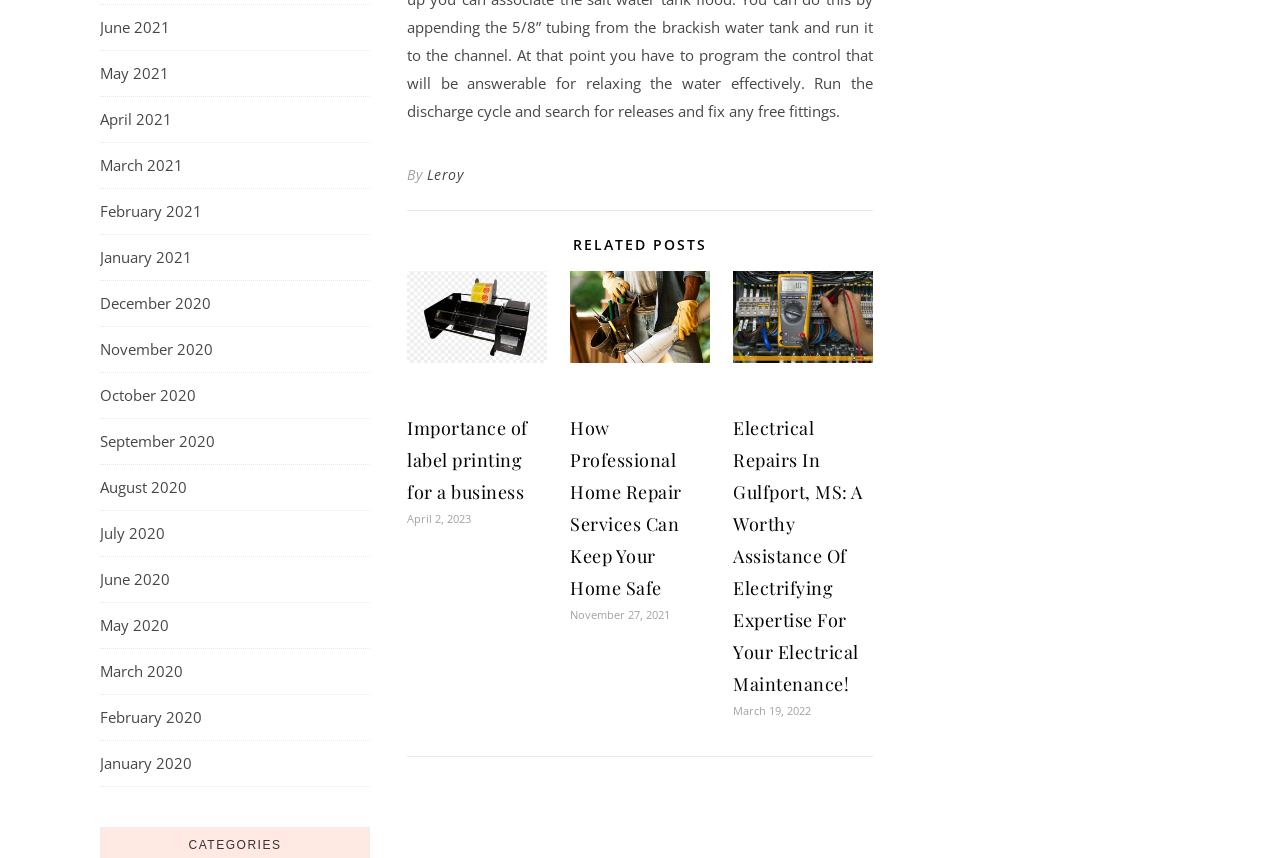Identify the bounding box coordinates of the area that should be clicked in order to complete the given instruction: "Click on June 2021". The bounding box coordinates should be four float numbers between 0 and 1, i.e., [left, top, right, bottom].

[0.078, 0.006, 0.133, 0.058]